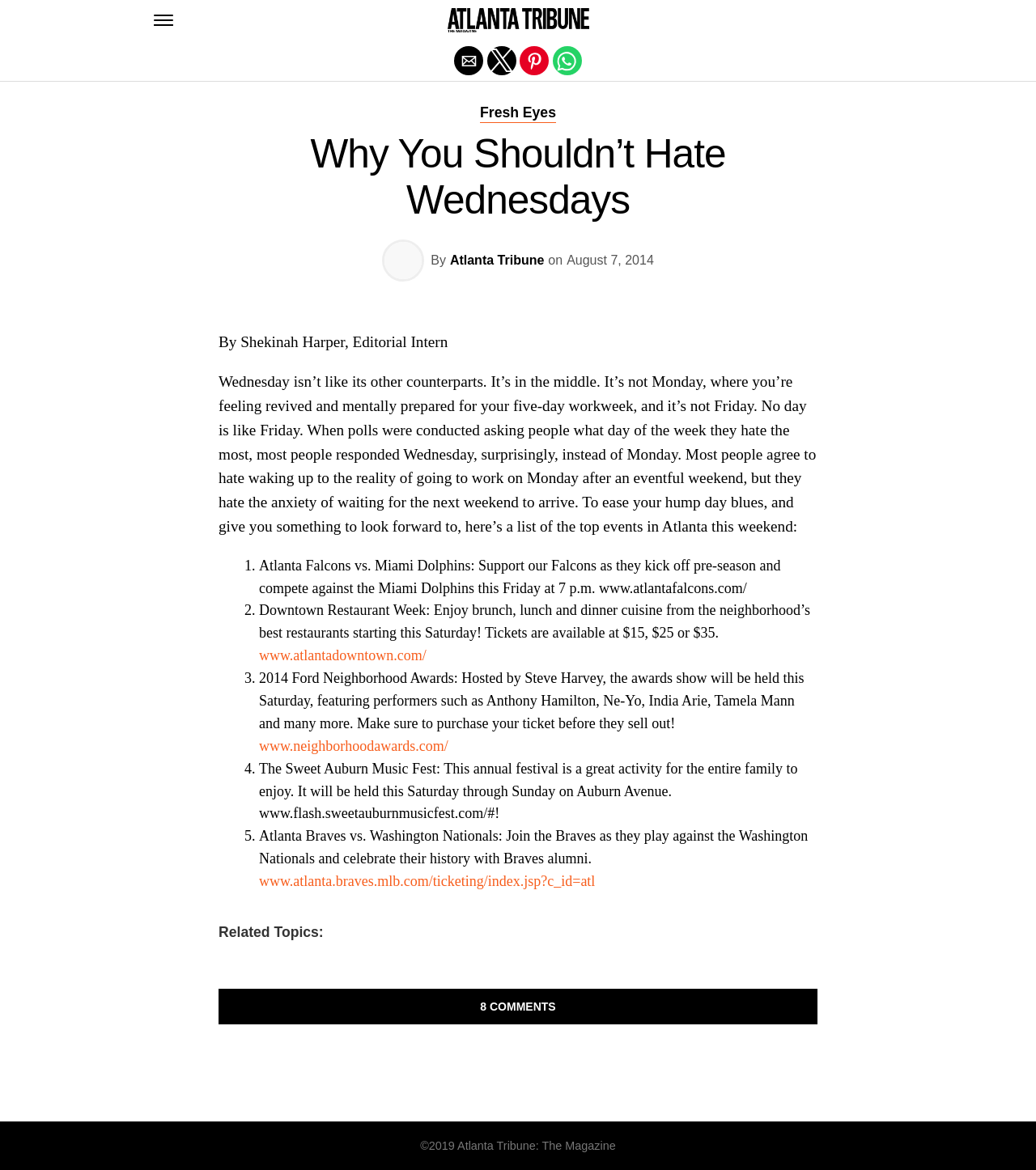What is the name of the magazine?
Based on the image, answer the question with a single word or brief phrase.

Atlanta Tribune